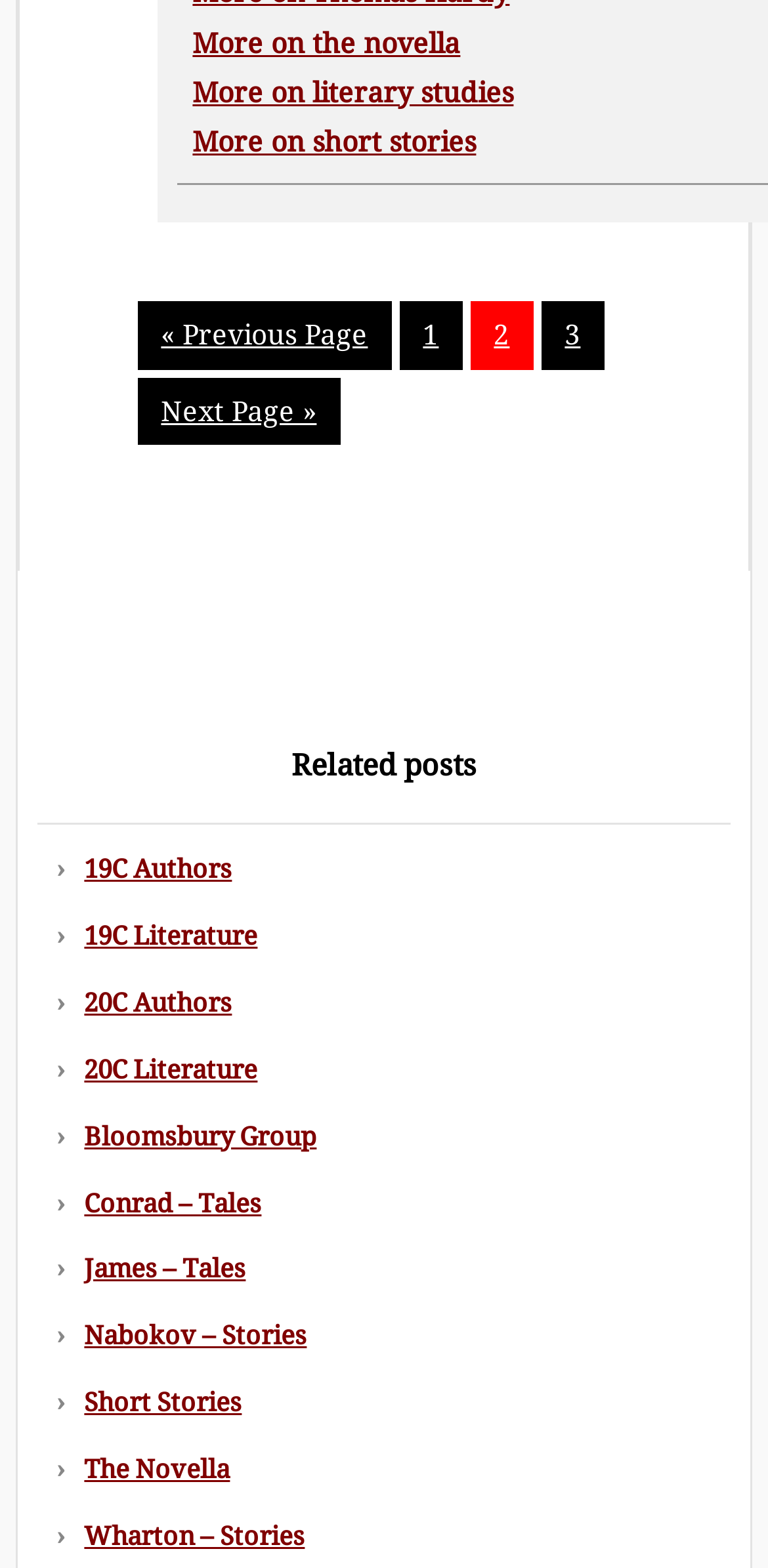Pinpoint the bounding box coordinates of the area that must be clicked to complete this instruction: "Explore 19C Authors".

[0.11, 0.545, 0.302, 0.564]